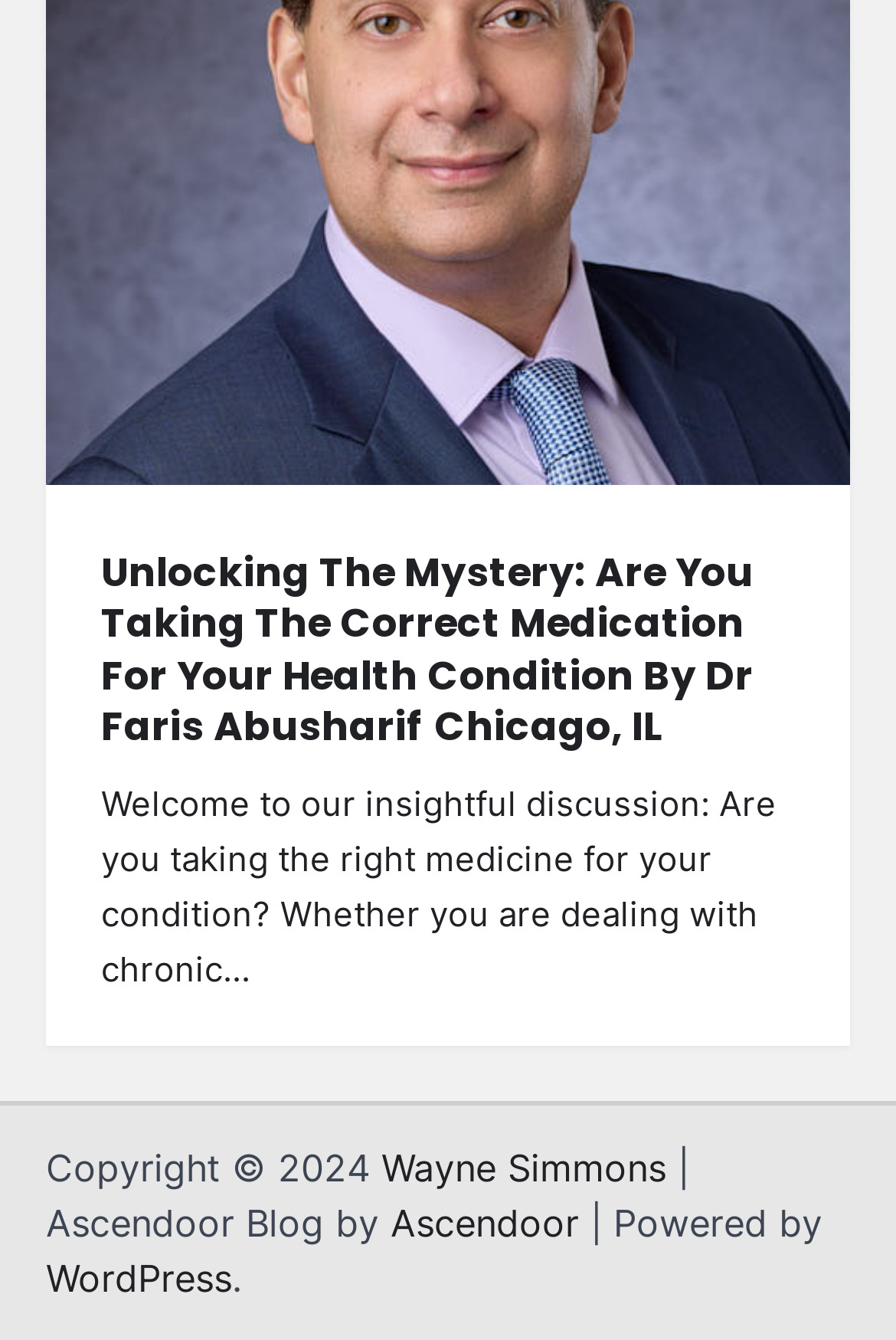Please provide the bounding box coordinate of the region that matches the element description: JavaScript/Arduino grades 8-9. Coordinates should be in the format (top-left x, top-left y, bottom-right x, bottom-right y) and all values should be between 0 and 1.

None